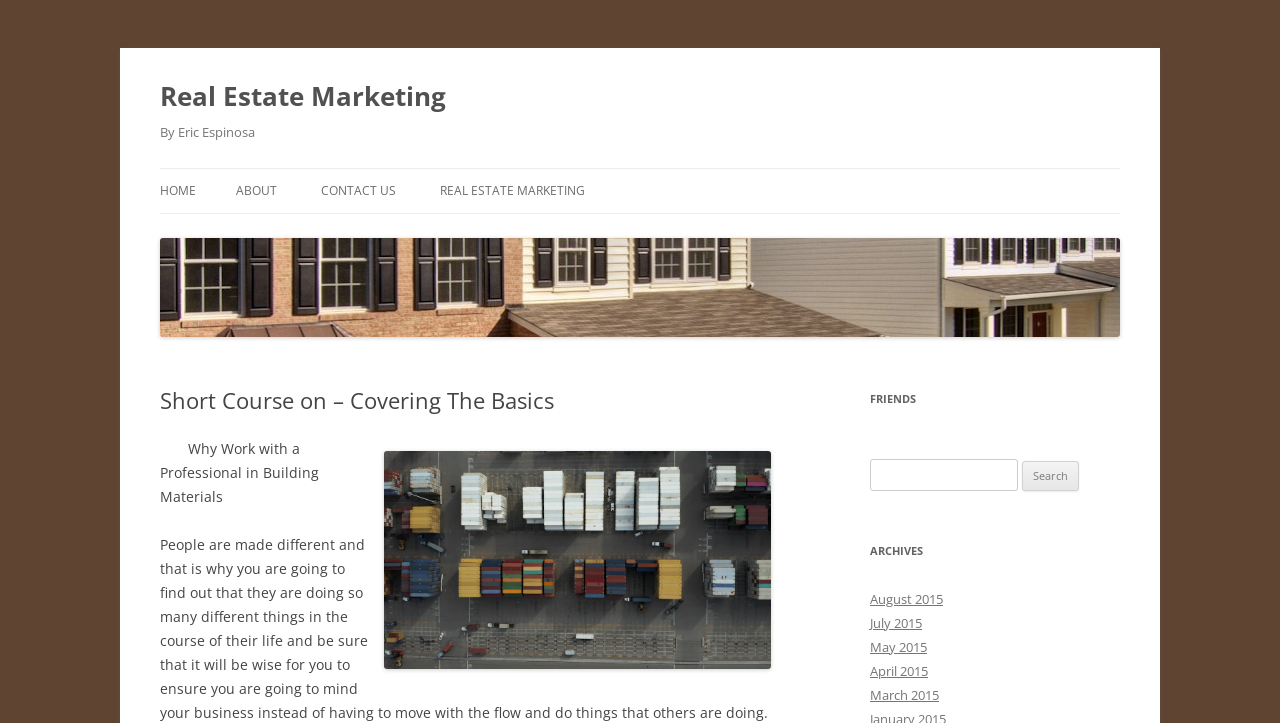Specify the bounding box coordinates of the element's area that should be clicked to execute the given instruction: "Click on Skip to content". The coordinates should be four float numbers between 0 and 1, i.e., [left, top, right, bottom].

[0.5, 0.232, 0.578, 0.252]